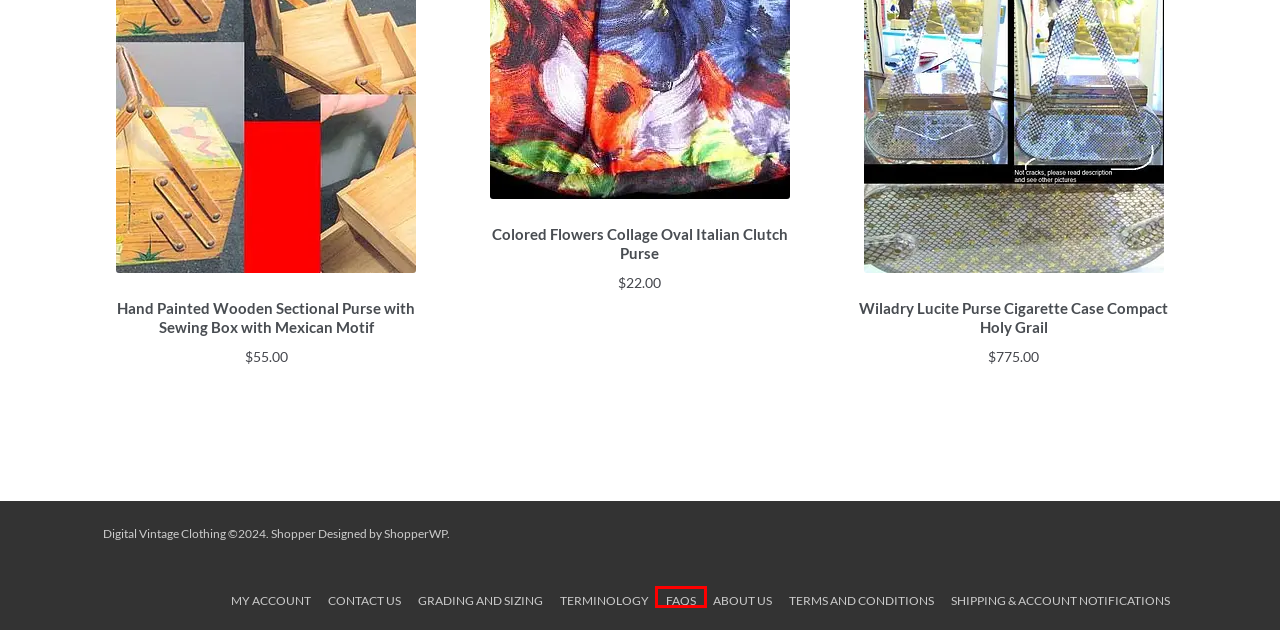You are provided with a screenshot of a webpage where a red rectangle bounding box surrounds an element. Choose the description that best matches the new webpage after clicking the element in the red bounding box. Here are the choices:
A. About us | Digital Vintage Clothing
B. Grading and Sizing | Digital Vintage Clothing
C. Terms and conditions | Digital Vintage Clothing
D. For Sale Domain: alltopstuffs.com
E. Contact Us | Digital Vintage Clothing
F. FAQs | Digital Vintage Clothing
G. Terminology | Digital Vintage Clothing
H. Shipping & Account Notificattions | Digital Vintage Clothing

F